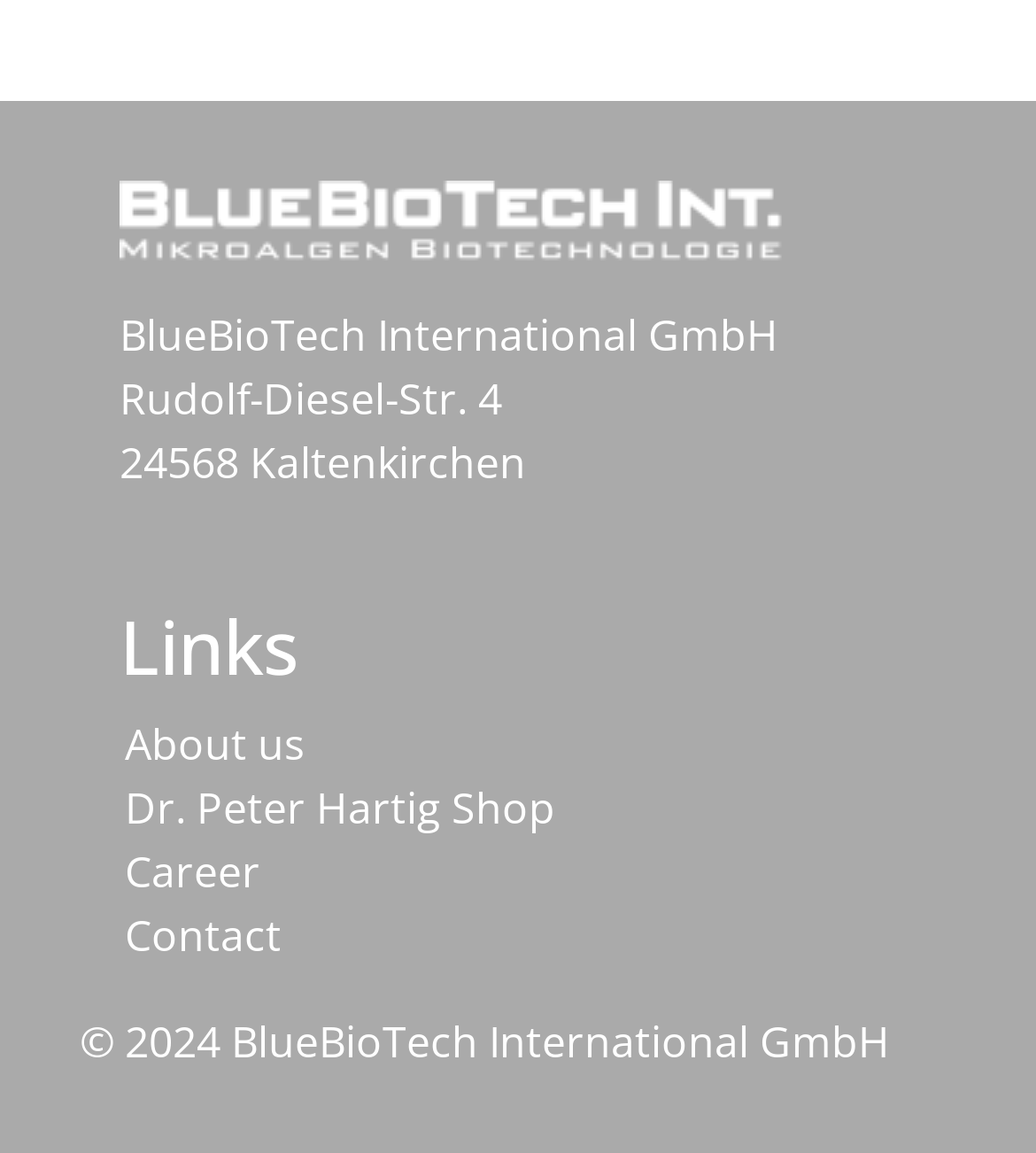Please provide the bounding box coordinates in the format (top-left x, top-left y, bottom-right x, bottom-right y). Remember, all values are floating point numbers between 0 and 1. What is the bounding box coordinate of the region described as: Career

[0.121, 0.731, 0.251, 0.782]